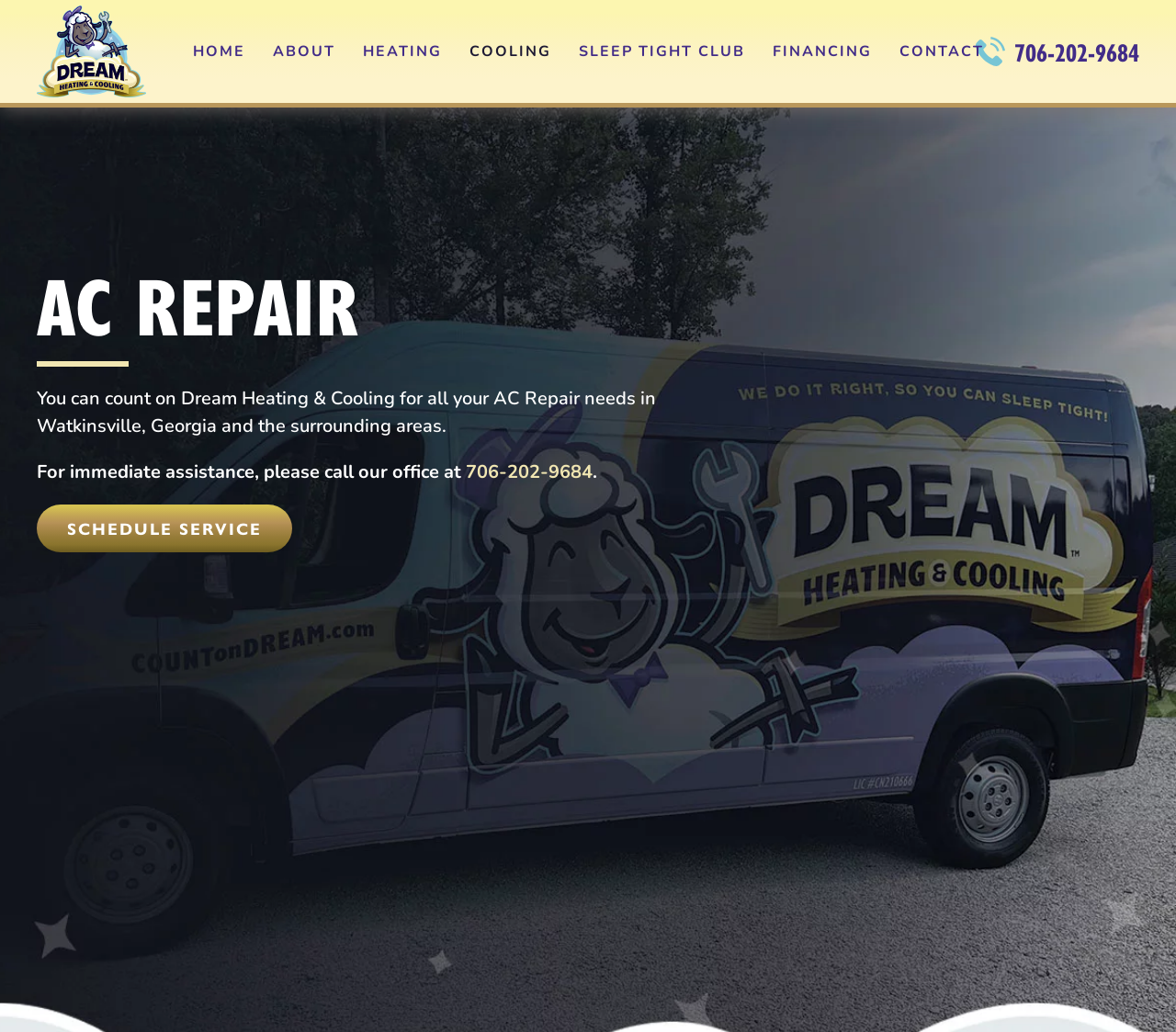Please find the bounding box coordinates of the clickable region needed to complete the following instruction: "Learn more about AC REPAIR". The bounding box coordinates must consist of four float numbers between 0 and 1, i.e., [left, top, right, bottom].

[0.031, 0.234, 0.305, 0.349]